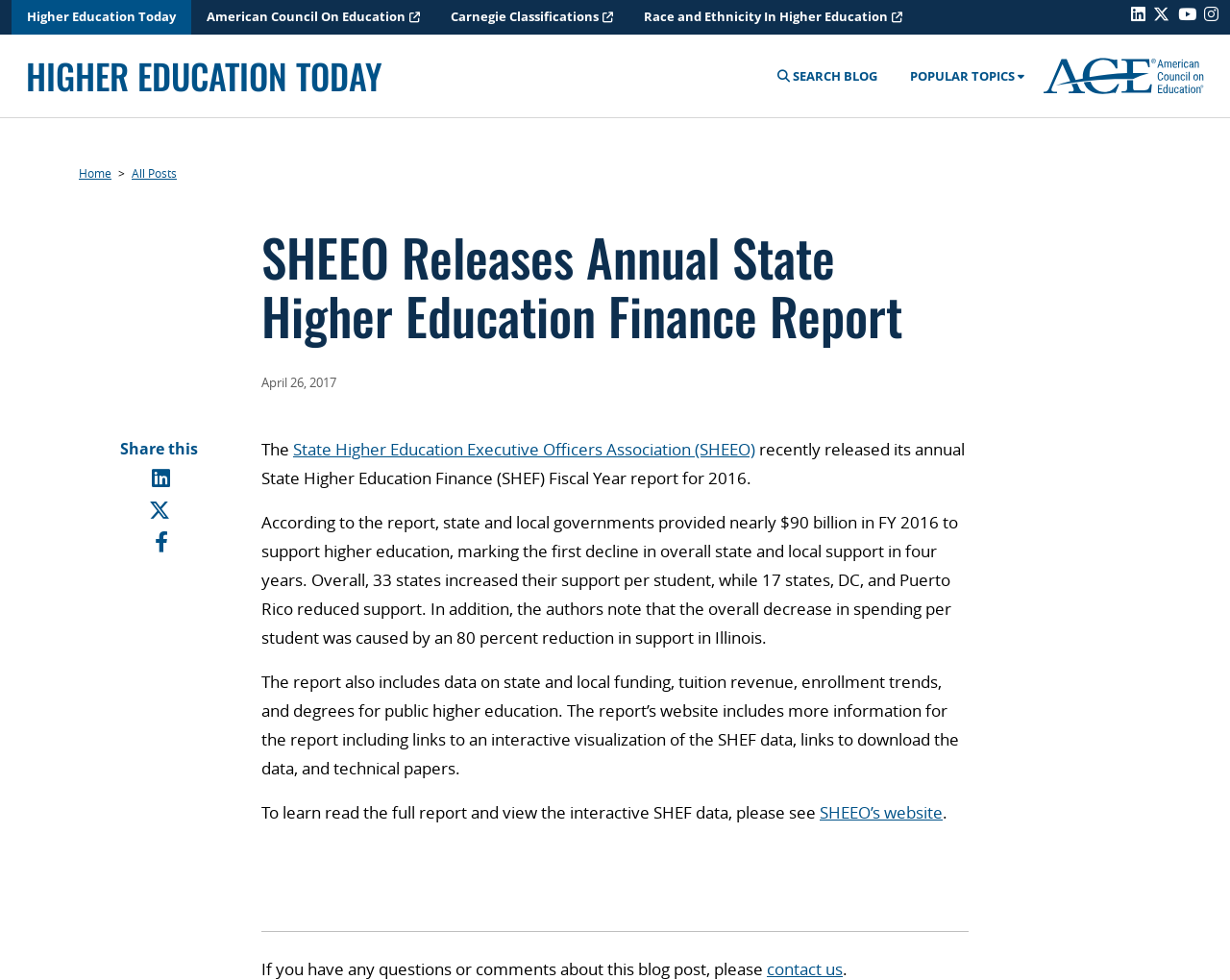Can you pinpoint the bounding box coordinates for the clickable element required for this instruction: "View popular topics"? The coordinates should be four float numbers between 0 and 1, i.e., [left, top, right, bottom].

[0.74, 0.068, 0.833, 0.086]